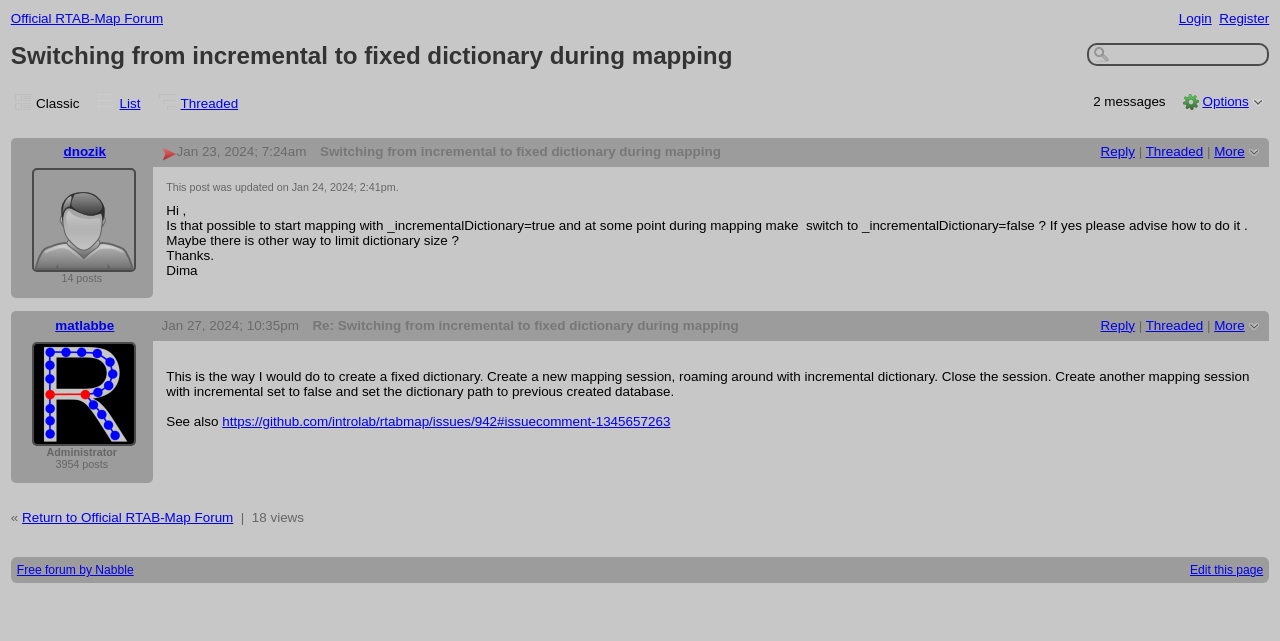Determine the bounding box coordinates for the element that should be clicked to follow this instruction: "Find a dealer". The coordinates should be given as four float numbers between 0 and 1, in the format [left, top, right, bottom].

None